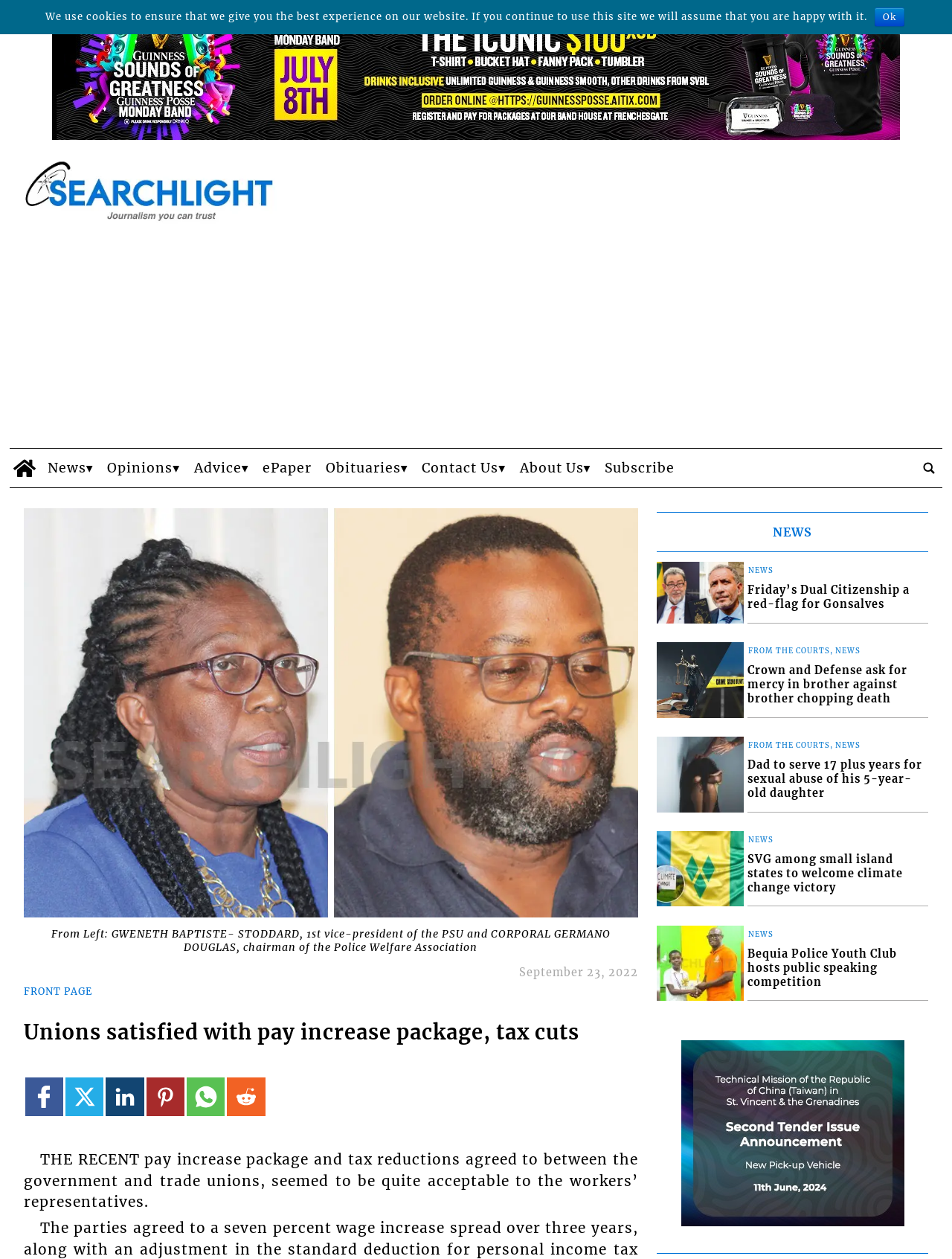What is the name of the police association chairman?
From the screenshot, provide a brief answer in one word or phrase.

CORPORAL GERMANO DOUGLAS